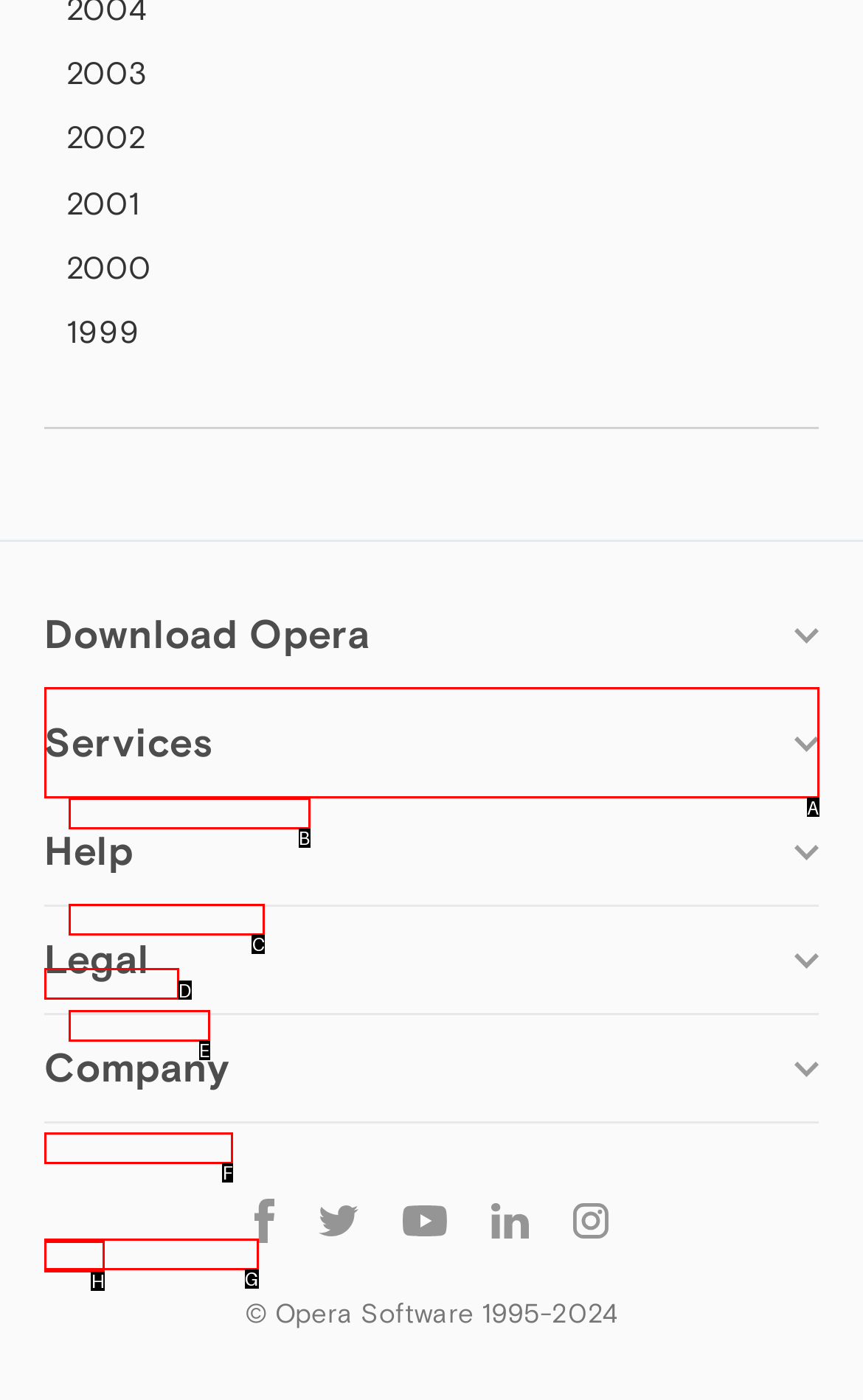Identify the HTML element that corresponds to the description: Opera USB Provide the letter of the correct option directly.

E